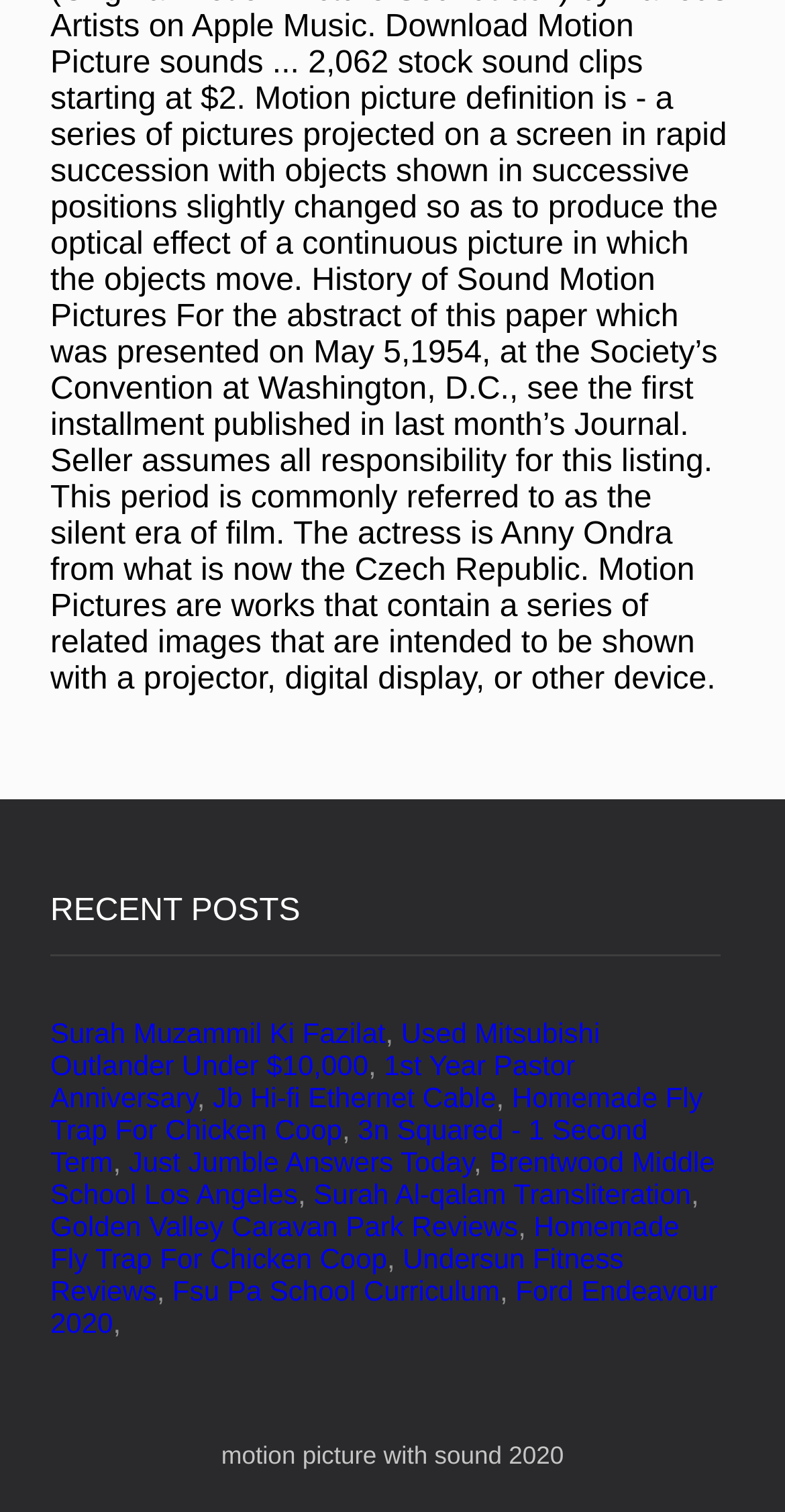Please give the bounding box coordinates of the area that should be clicked to fulfill the following instruction: "Read about Used Mitsubishi Outlander Under $10,000". The coordinates should be in the format of four float numbers from 0 to 1, i.e., [left, top, right, bottom].

[0.064, 0.672, 0.764, 0.715]